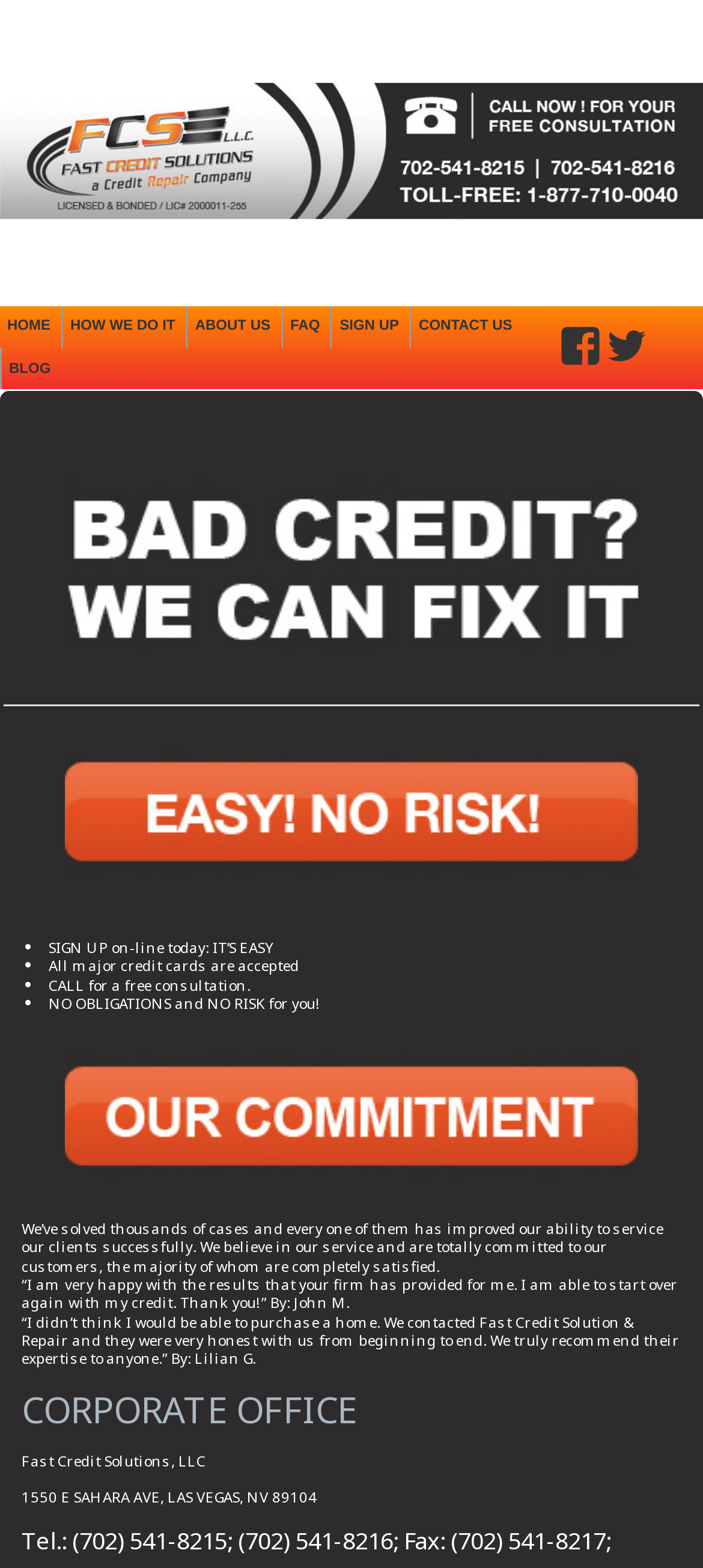What is accepted by the company?
Refer to the image and respond with a one-word or short-phrase answer.

All major credit cards